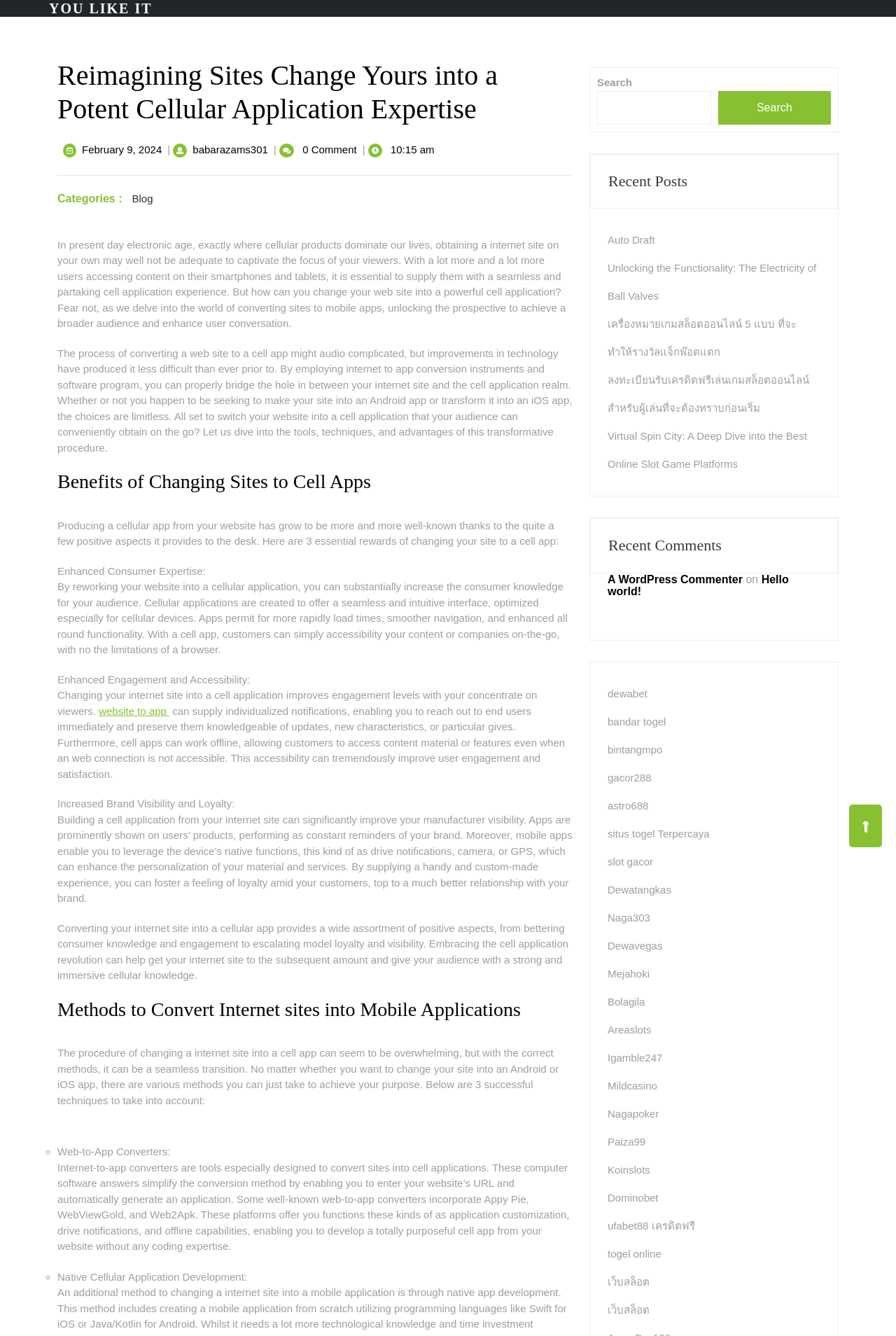Analyze the image and deliver a detailed answer to the question: What is the first benefit of converting a website to a mobile app?

According to the webpage, the first benefit of converting a website to a mobile app is that it can substantially improve the user experience for the audience, providing a seamless and intuitive interface optimized for mobile devices.